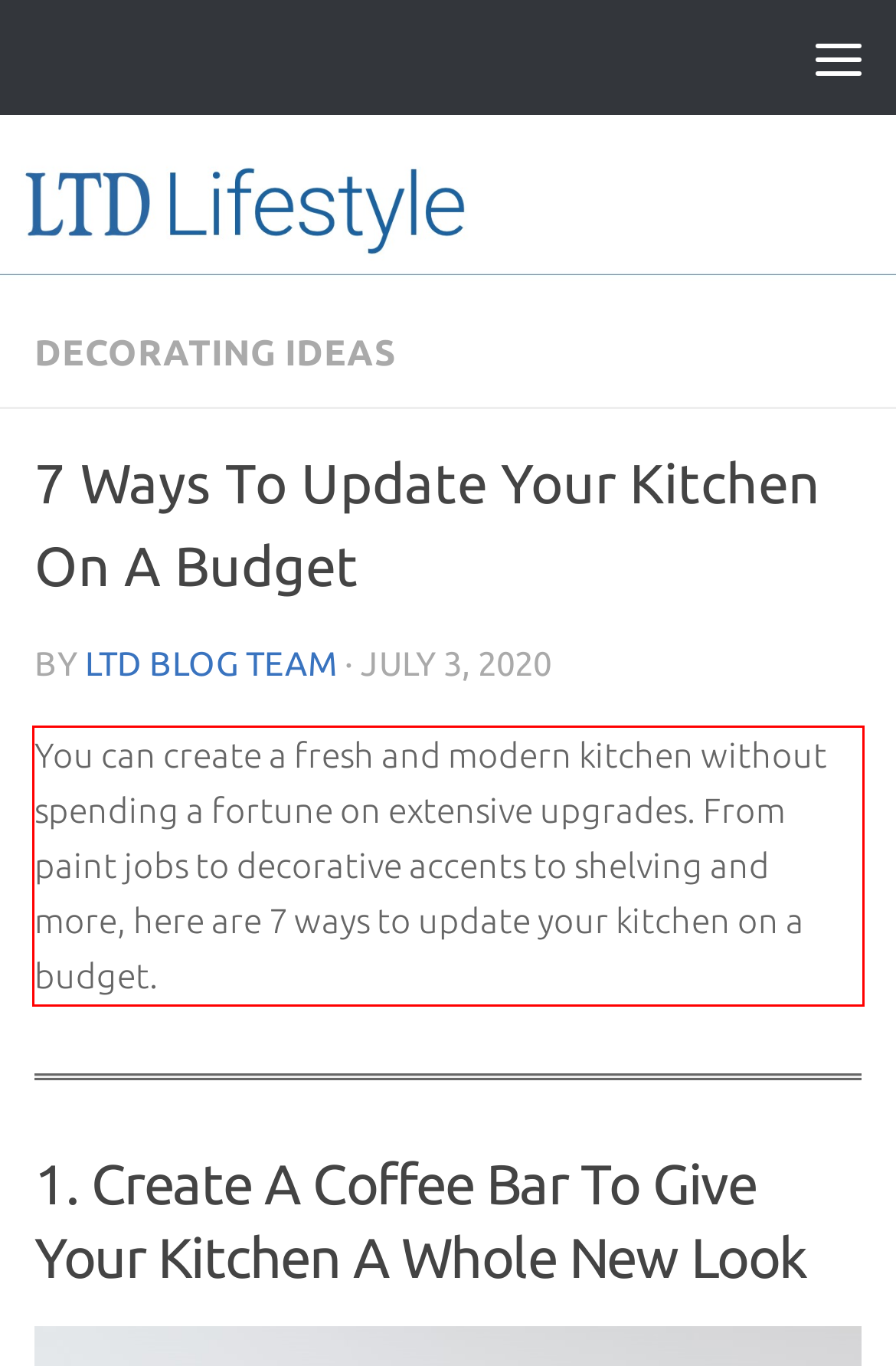Please analyze the provided webpage screenshot and perform OCR to extract the text content from the red rectangle bounding box.

You can create a fresh and modern kitchen without spending a fortune on extensive upgrades. From paint jobs to decorative accents to shelving and more, here are 7 ways to update your kitchen on a budget.